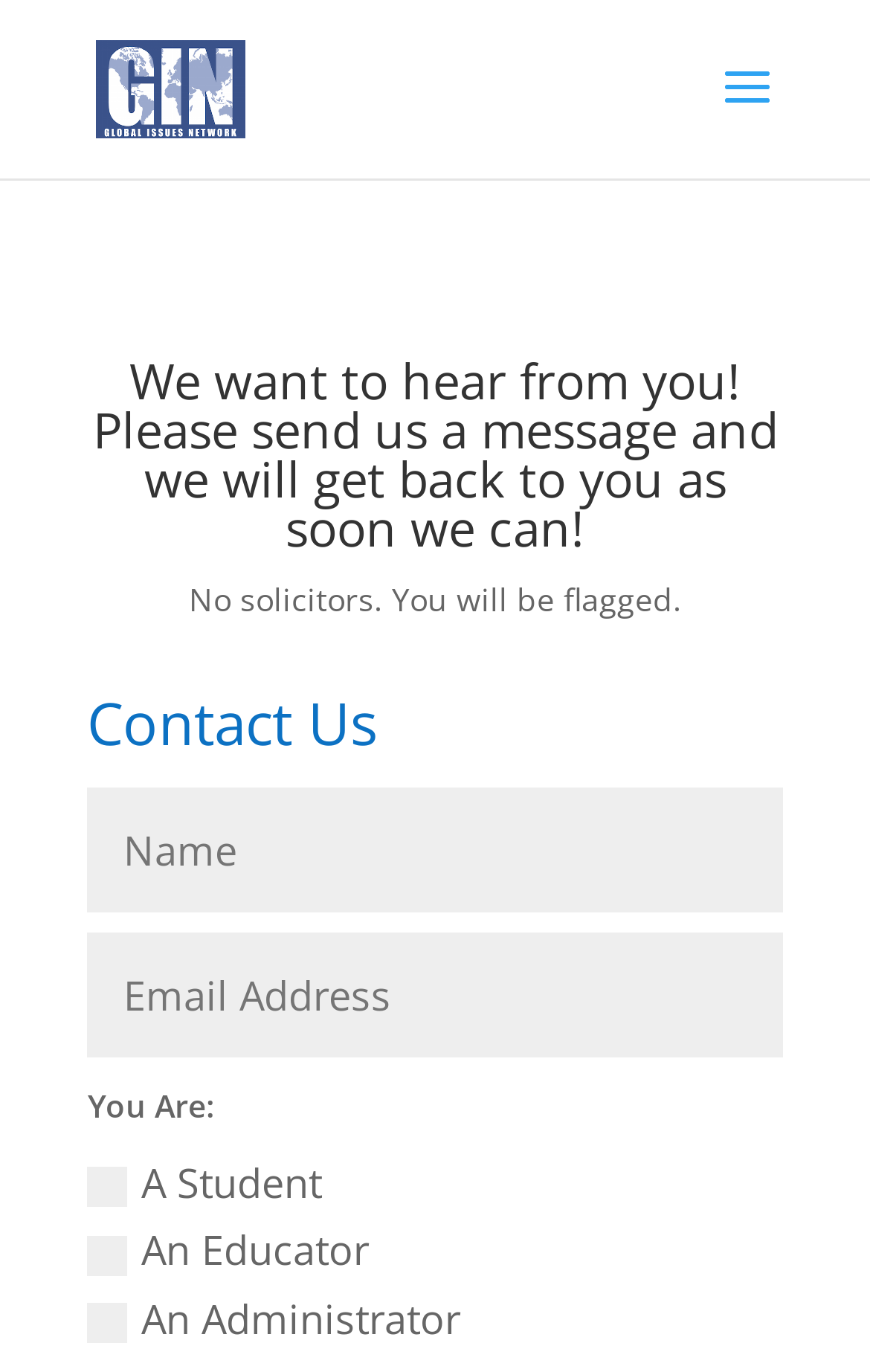Offer a detailed explanation of the webpage layout and contents.

The webpage is a contact page for Global Issues Network. At the top, there is a link to the Global Issues Network, accompanied by an image with the same name, positioned slightly above the link. 

Below the link and image, there is a heading that reads "We want to hear from you! Please send us a message and we will get back to you as soon we can!" This heading is centered near the top of the page.

Further down, there is a warning message that says "No solicitors. You will be flagged." This message is positioned near the middle of the page.

Underneath the warning message, there is a heading that reads "Contact Us". Below this heading, there are two text boxes, one below the other, where users can input their information. 

To the right of the text boxes, there is a label that reads "You Are:", followed by three options: "A Student", "An Educator", and "An Administrator". These options are stacked vertically, with "A Student" at the top and "An Administrator" at the bottom.